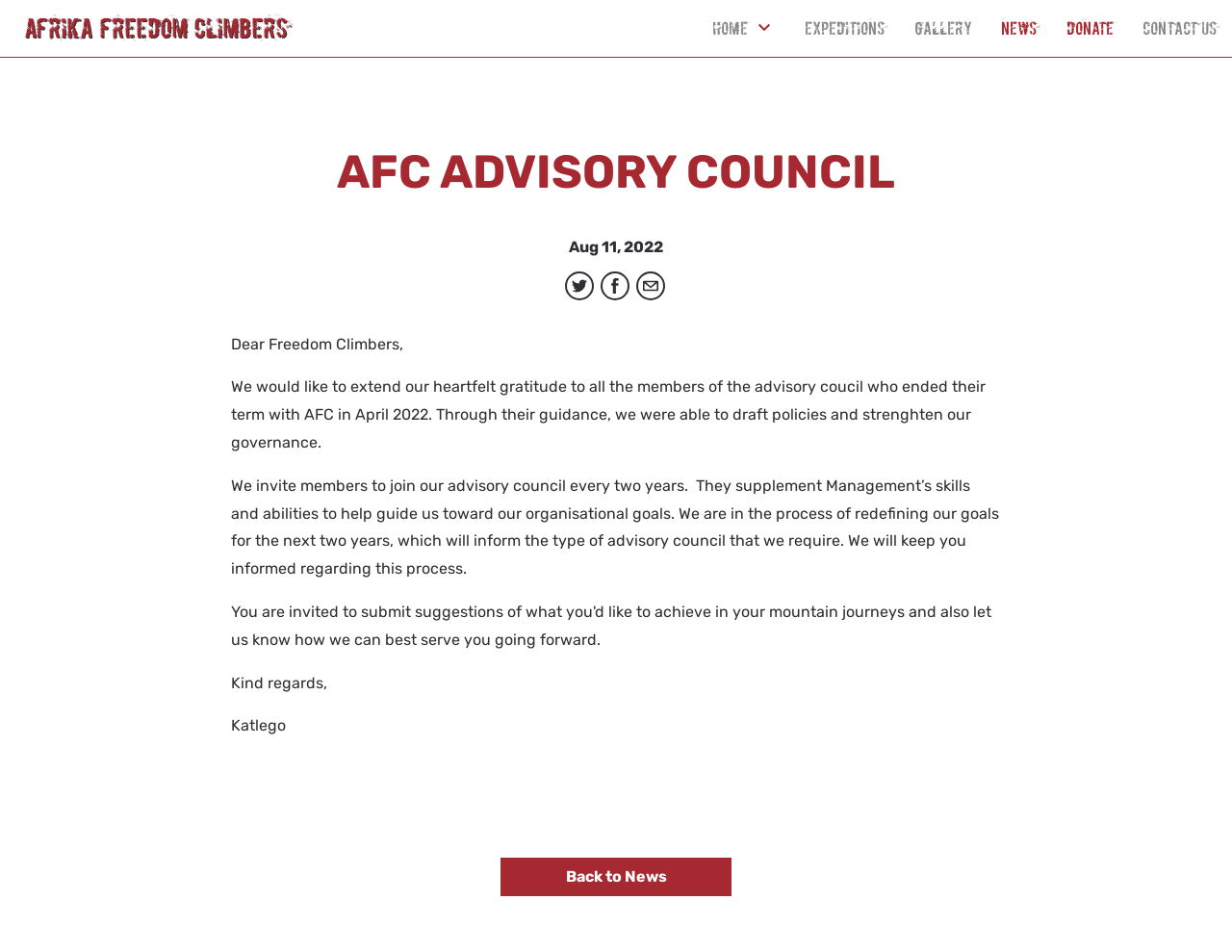Please analyze the image and give a detailed answer to the question:
How often are new advisory council members invited?

I found this information in the text 'We invite members to join our advisory council every two years.' which explicitly states the frequency of inviting new members.